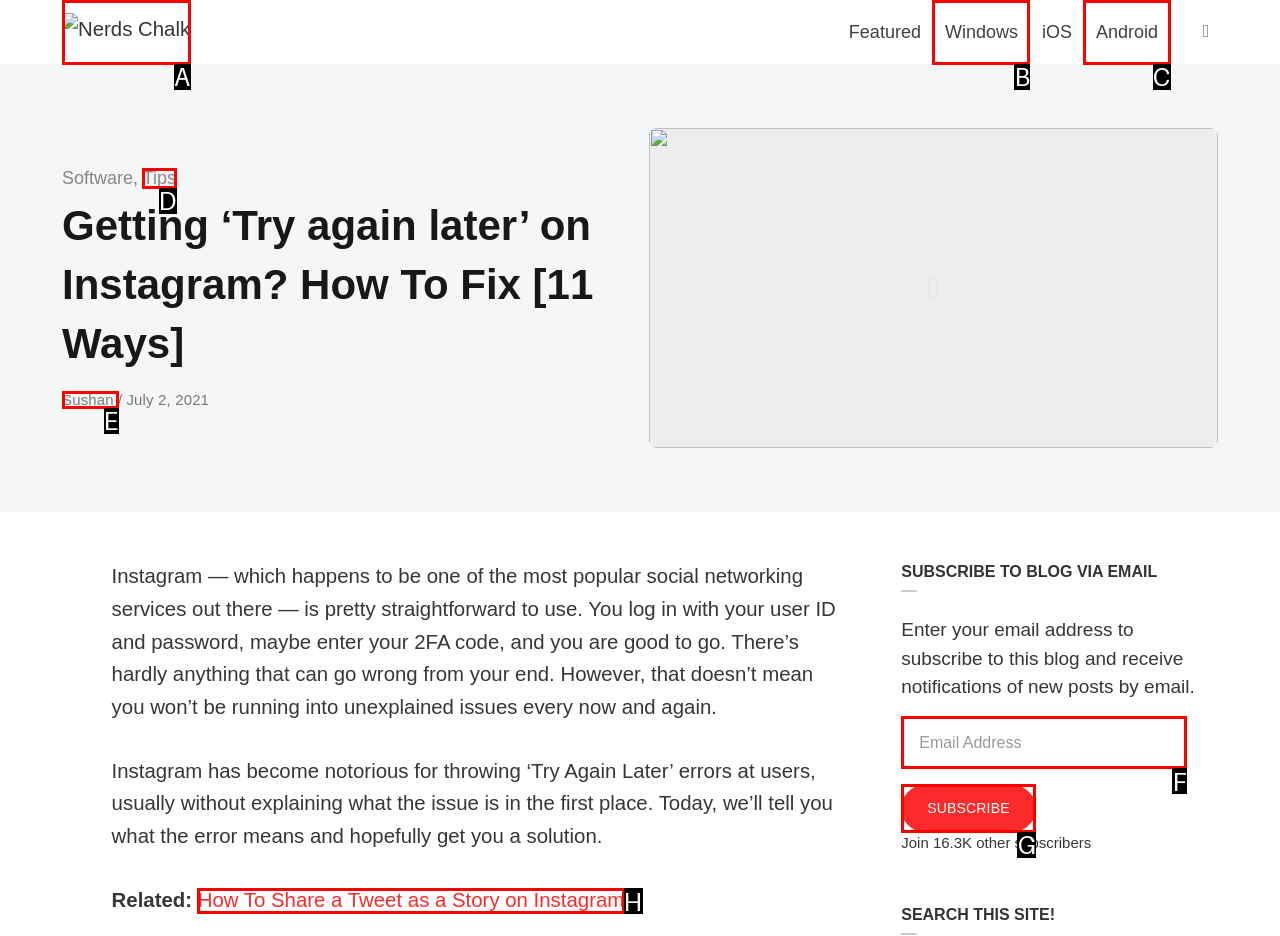Identify the HTML element to click to execute this task: Subscribe to the blog via email Respond with the letter corresponding to the proper option.

G